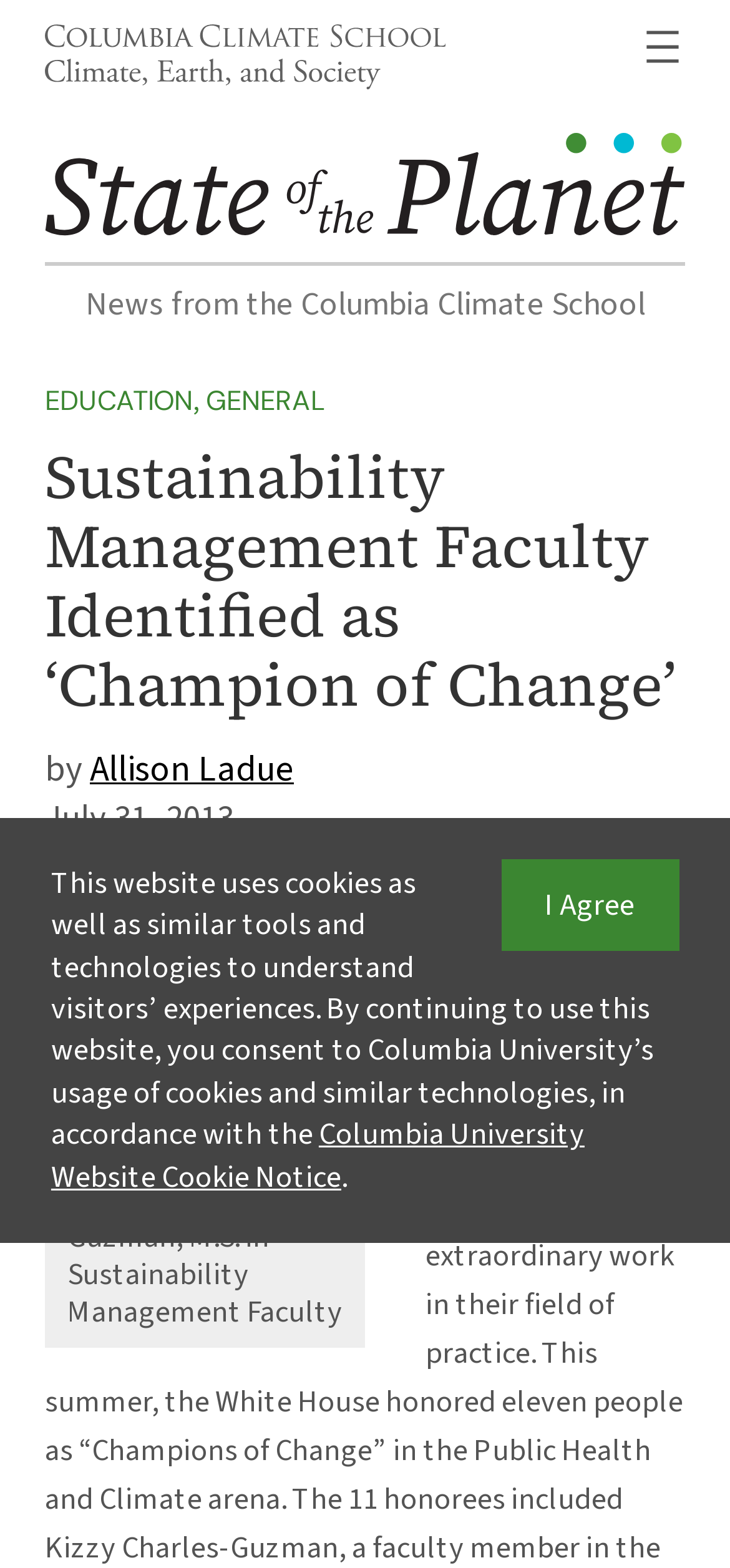Please provide the bounding box coordinate of the region that matches the element description: State of the Planet.sotp-svg{fill:#231f20}. Coordinates should be in the format (top-left x, top-left y, bottom-right x, bottom-right y) and all values should be between 0 and 1.

[0.062, 0.085, 0.938, 0.16]